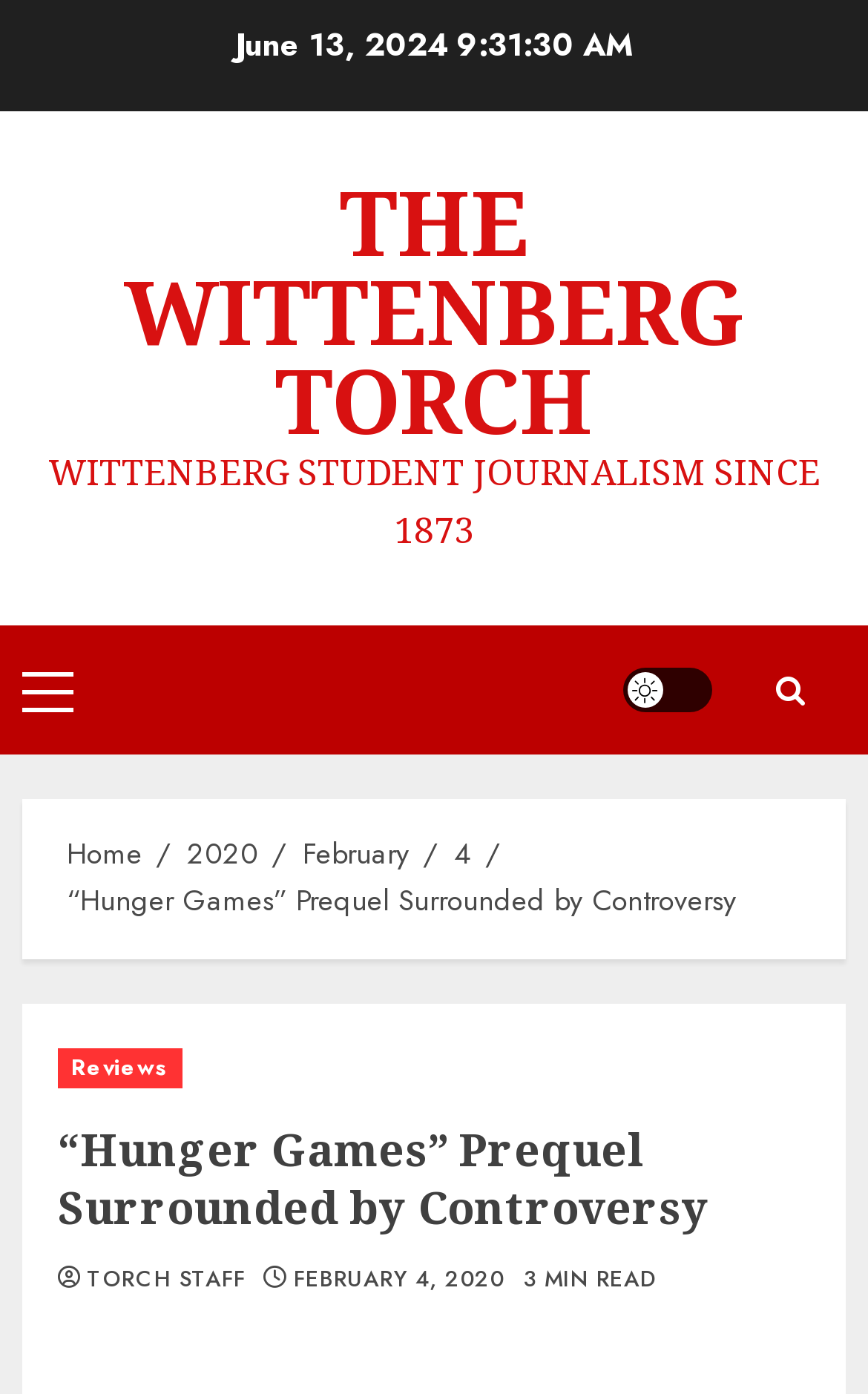What is the name of the student journalism organization?
Using the screenshot, give a one-word or short phrase answer.

The Wittenberg Torch